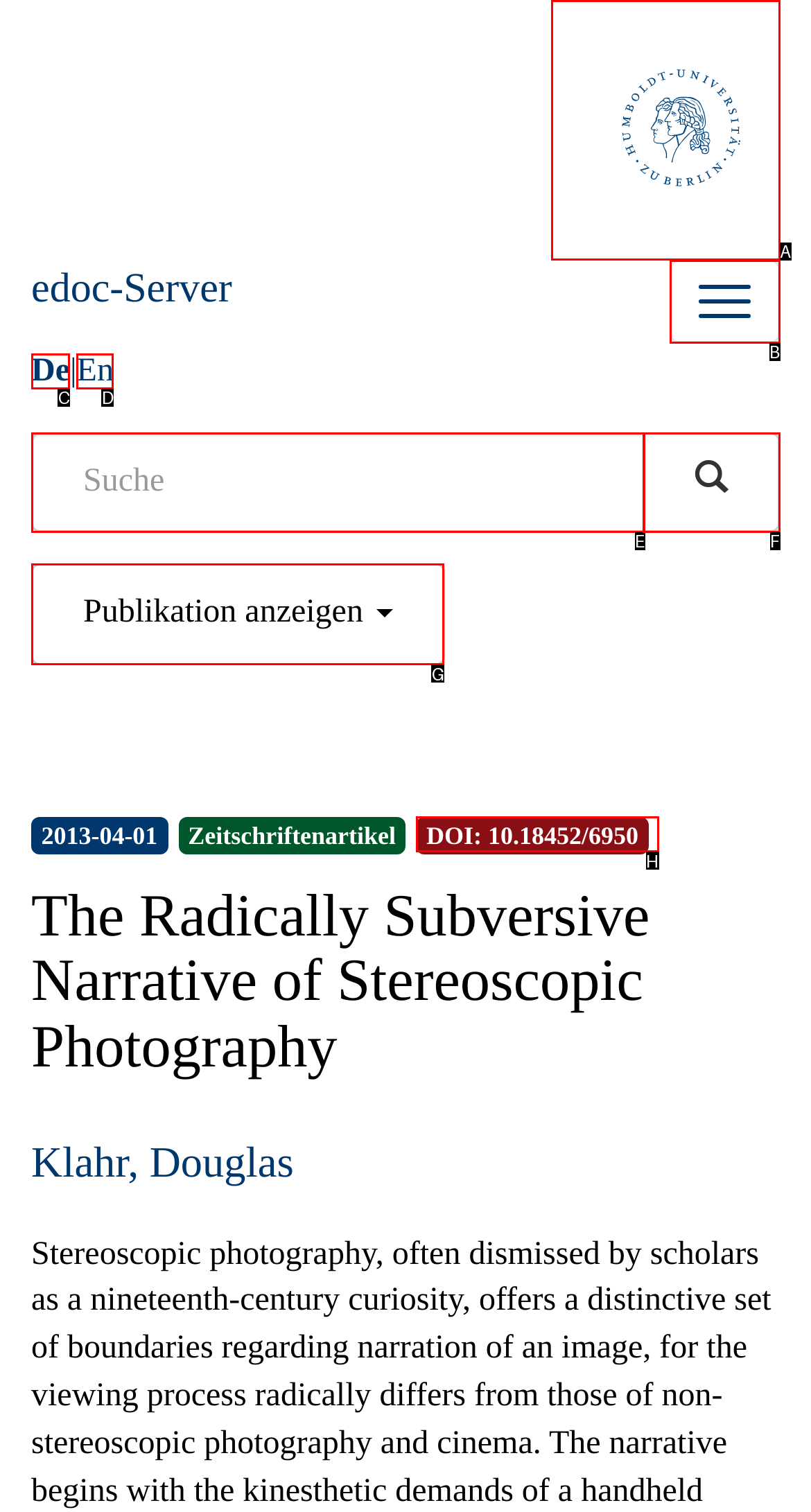Find the option that matches this description: Umschalten der Navigation
Provide the corresponding letter directly.

B